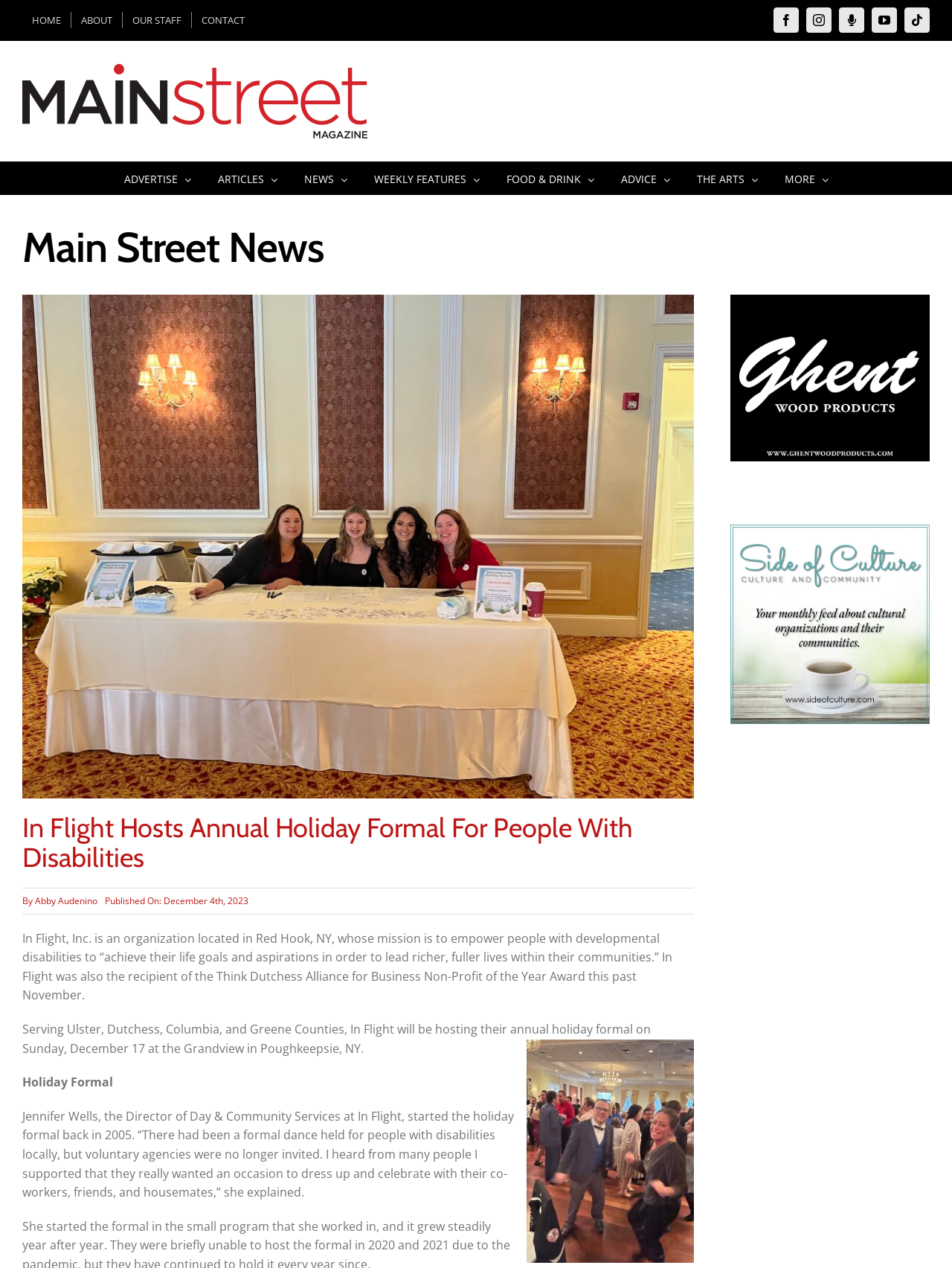Please identify the bounding box coordinates of the element I need to click to follow this instruction: "View the Main Street Magazine Logo".

[0.023, 0.05, 0.386, 0.109]